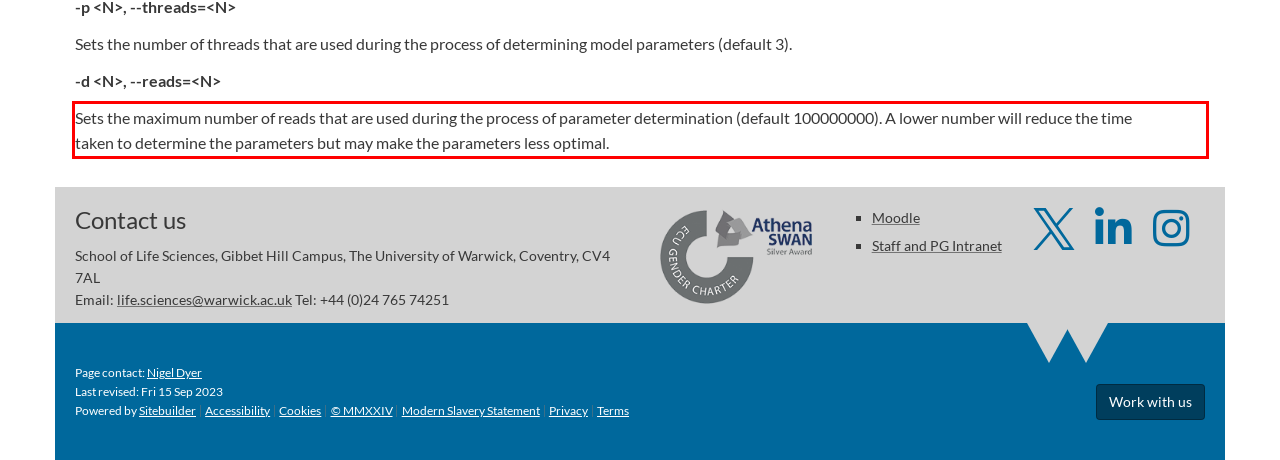Please analyze the screenshot of a webpage and extract the text content within the red bounding box using OCR.

Sets the maximum number of reads that are used during the process of parameter determination (default 100000000). A lower number will reduce the time taken to determine the parameters but may make the parameters less optimal.